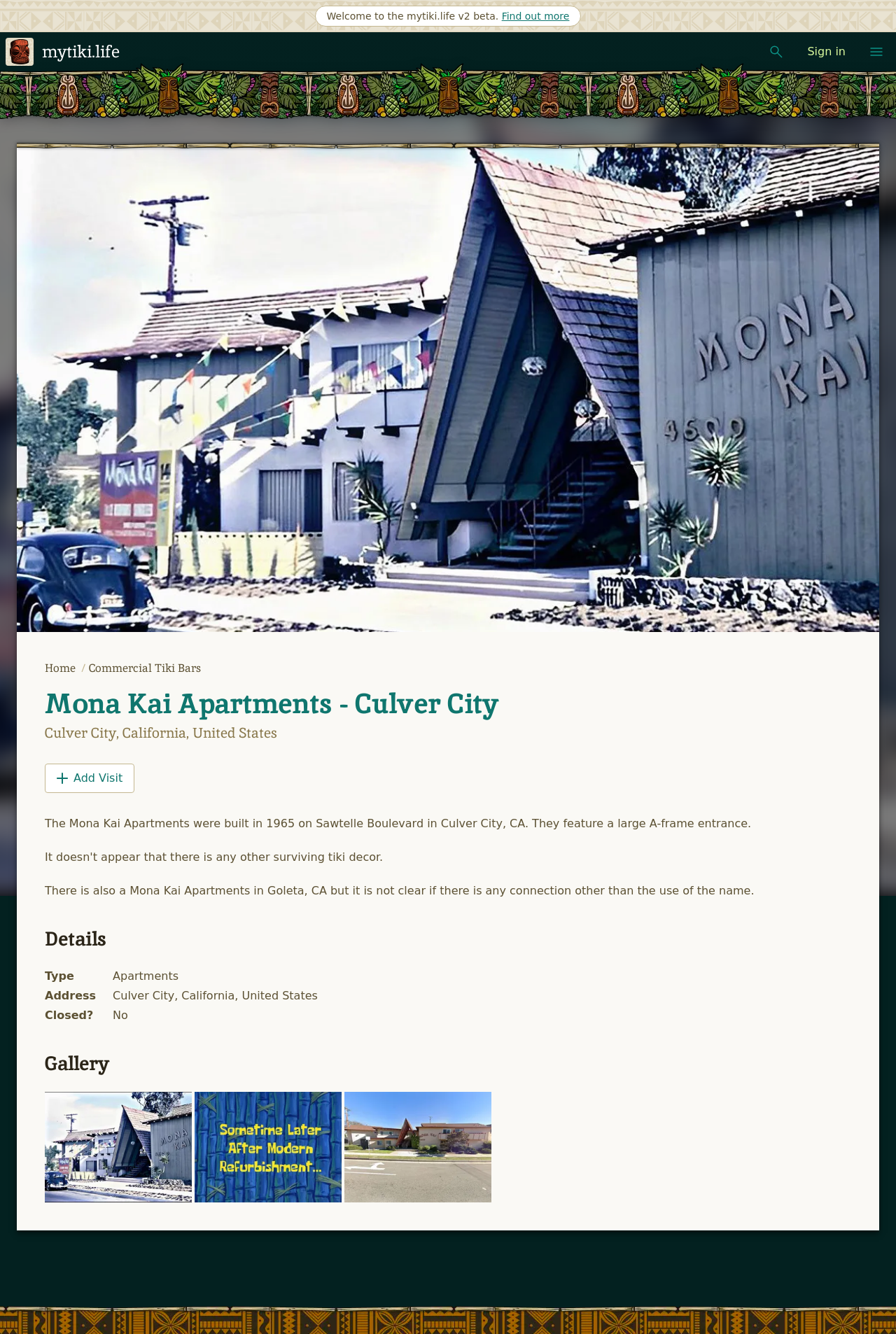Identify the bounding box coordinates of the element that should be clicked to fulfill this task: "Click the 'Welcome to the mytiki.life v2 beta. Find out more' button". The coordinates should be provided as four float numbers between 0 and 1, i.e., [left, top, right, bottom].

[0.351, 0.004, 0.649, 0.02]